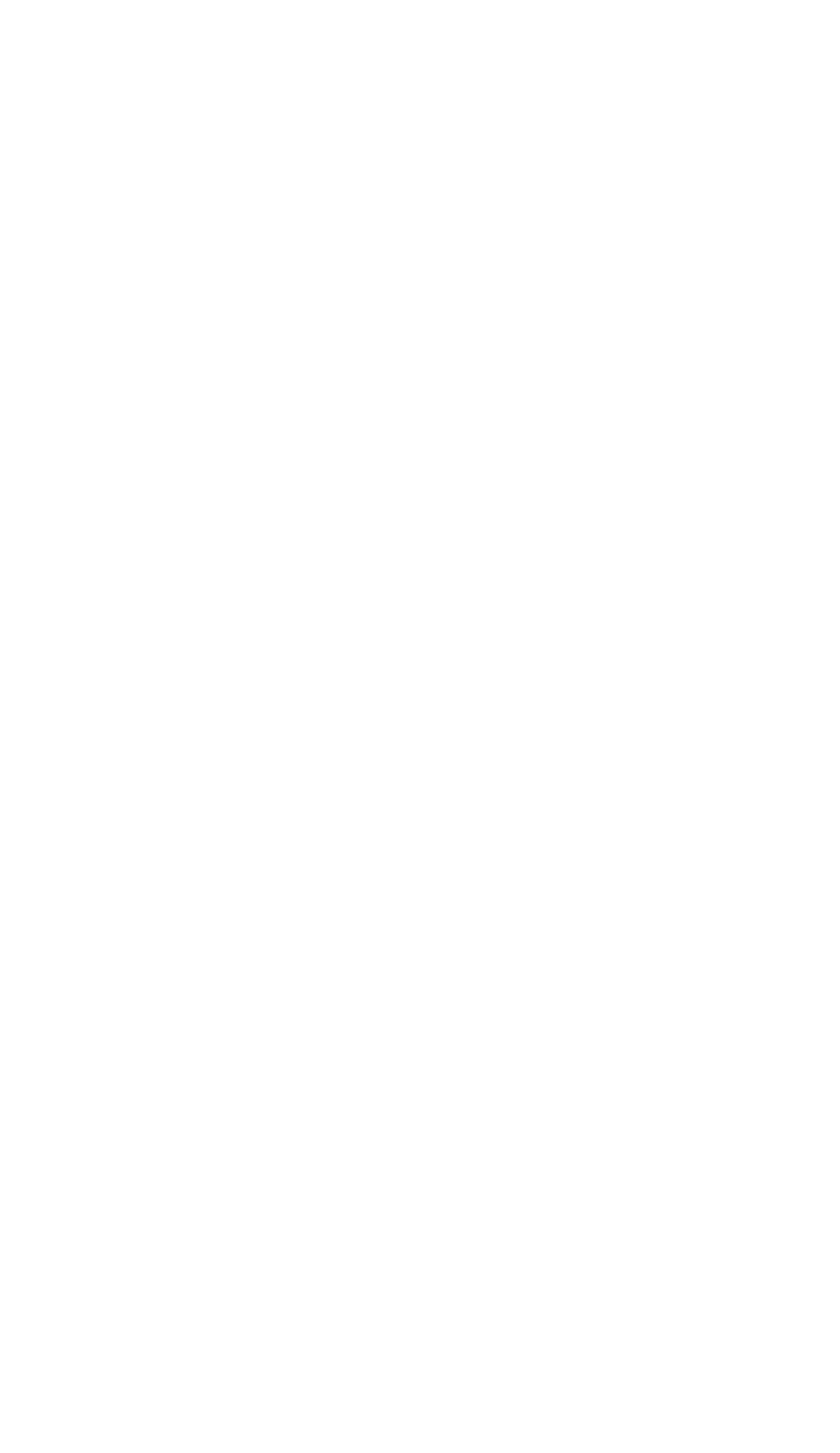How many dogs are listed on the webpage?
Answer the question based on the image using a single word or a brief phrase.

7